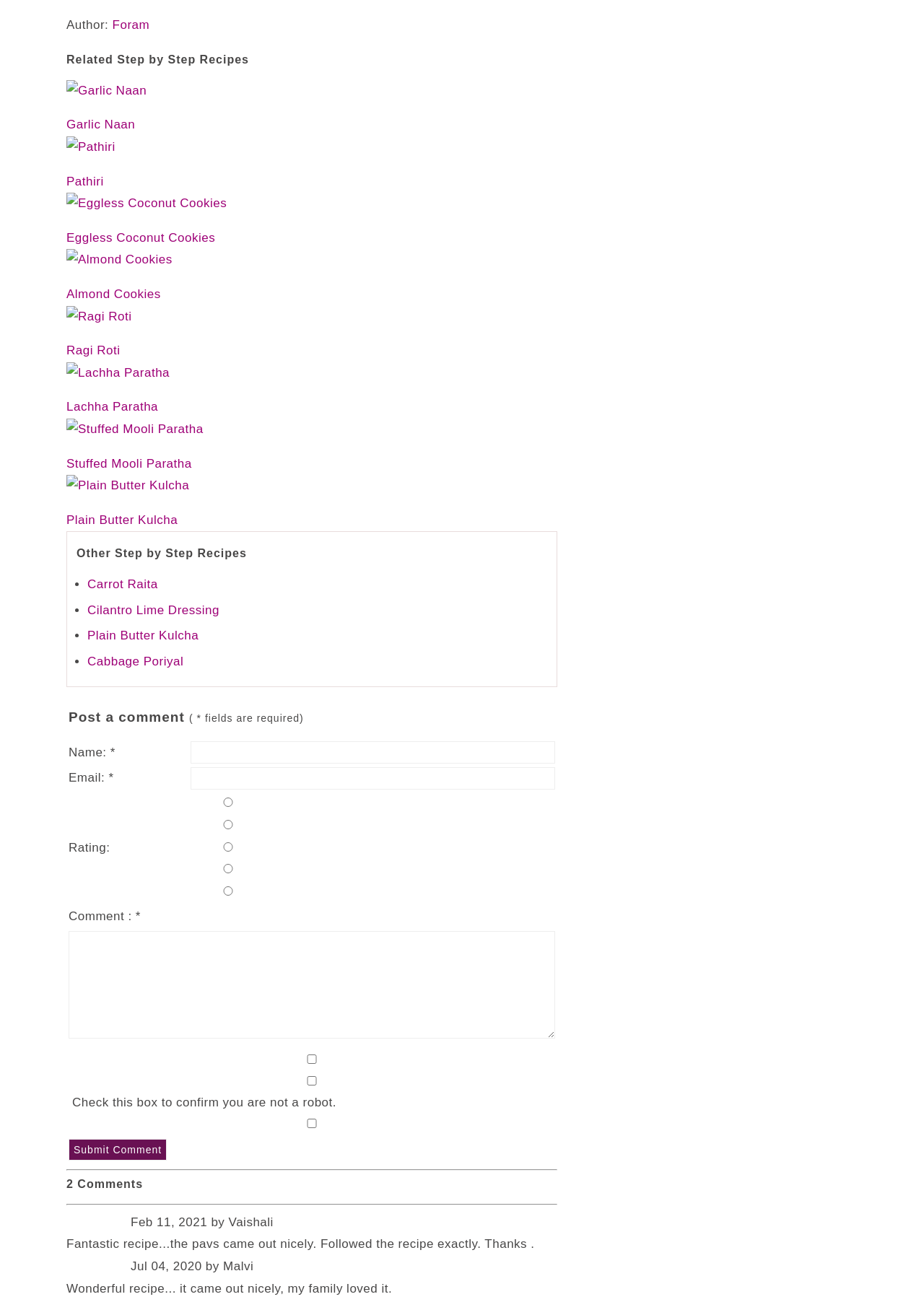Mark the bounding box of the element that matches the following description: "name="HvsL-femail"".

[0.207, 0.583, 0.601, 0.6]